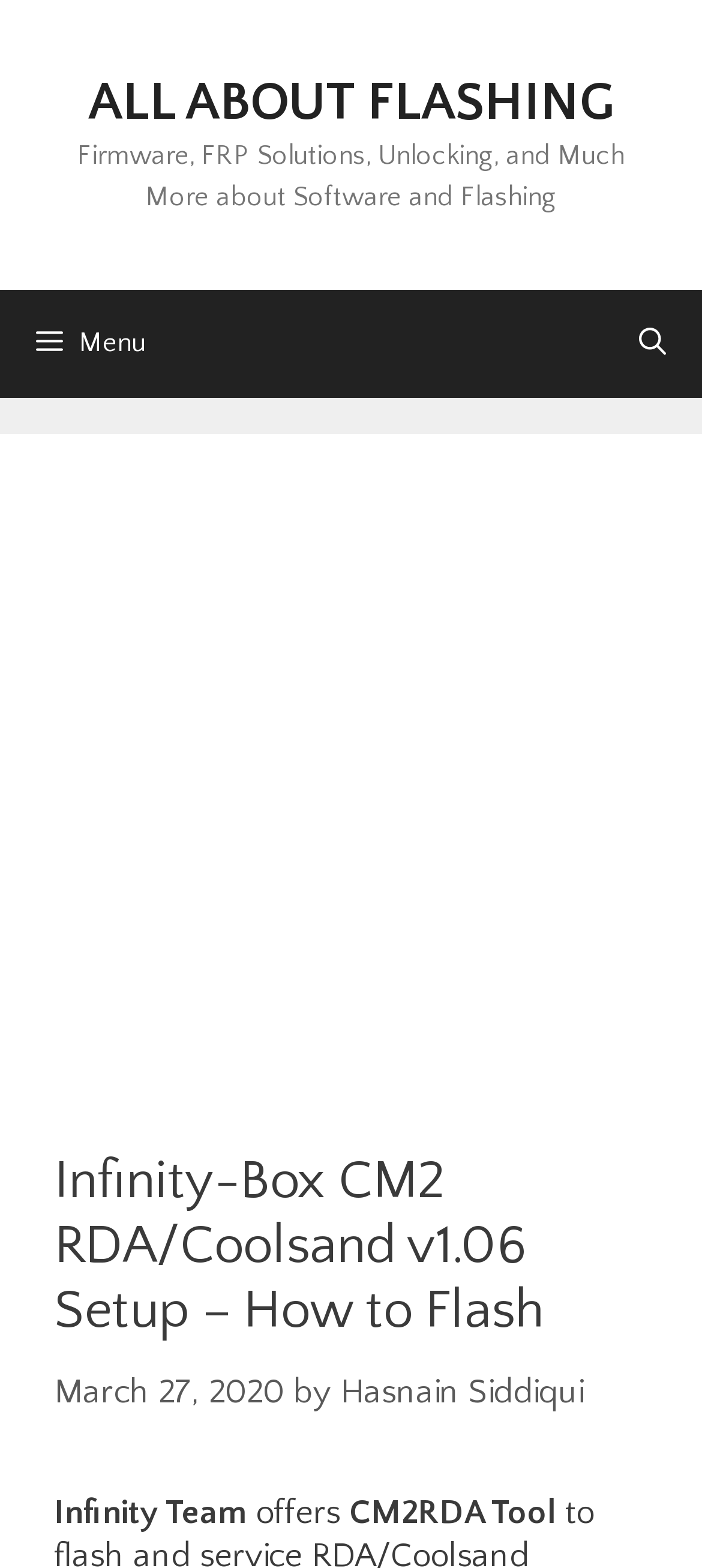What is the category of the webpage content?
Can you give a detailed and elaborate answer to the question?

By understanding the webpage structure, I found that the banner text 'Firmware, FRP Solutions, Unlocking, and Much More about Software and Flashing' suggests that the webpage content falls under the category of software and flashing.